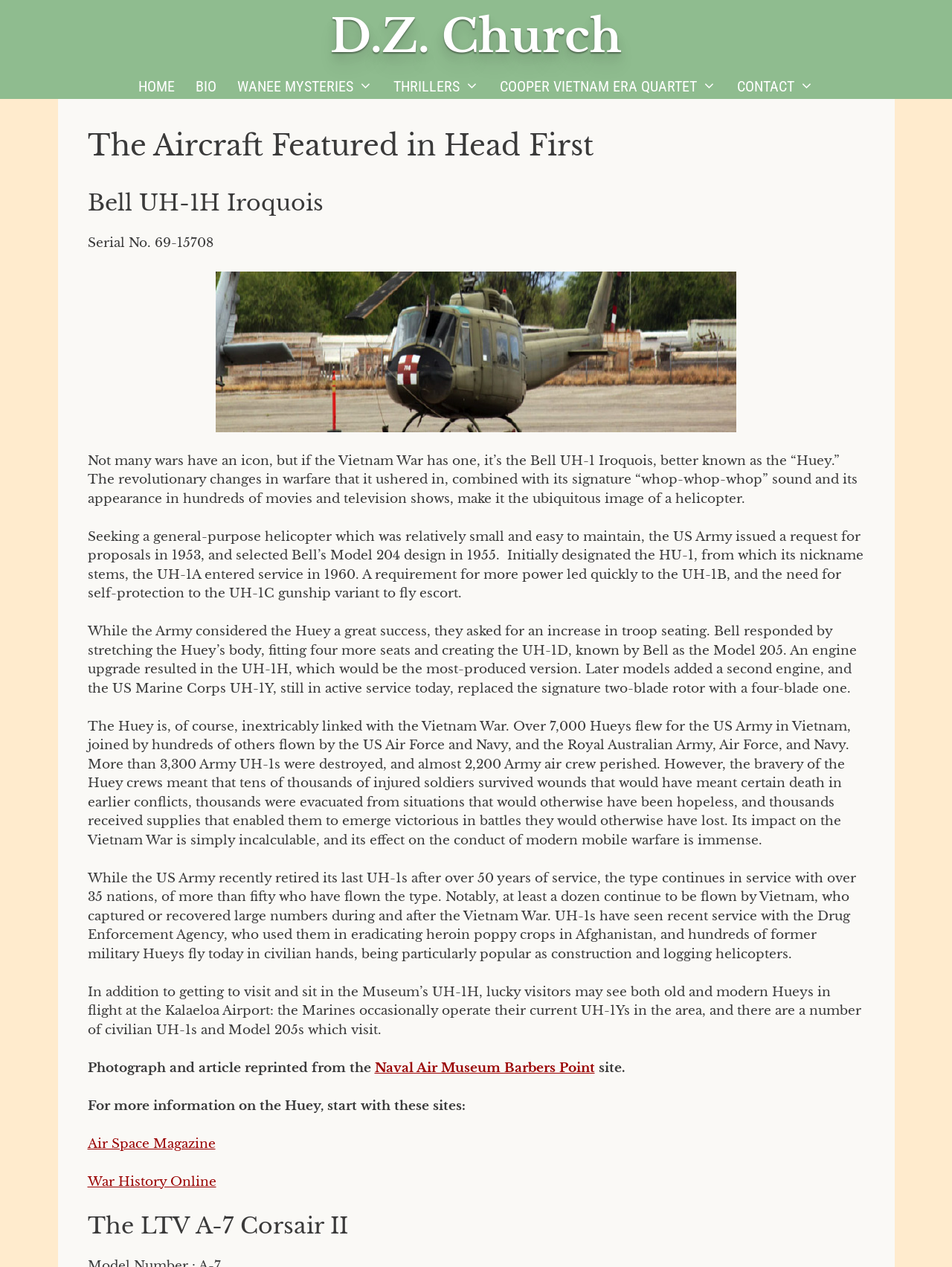Locate the bounding box coordinates of the element you need to click to accomplish the task described by this instruction: "Visit the 'Naval Air Museum Barbers Point' website".

[0.393, 0.837, 0.625, 0.849]